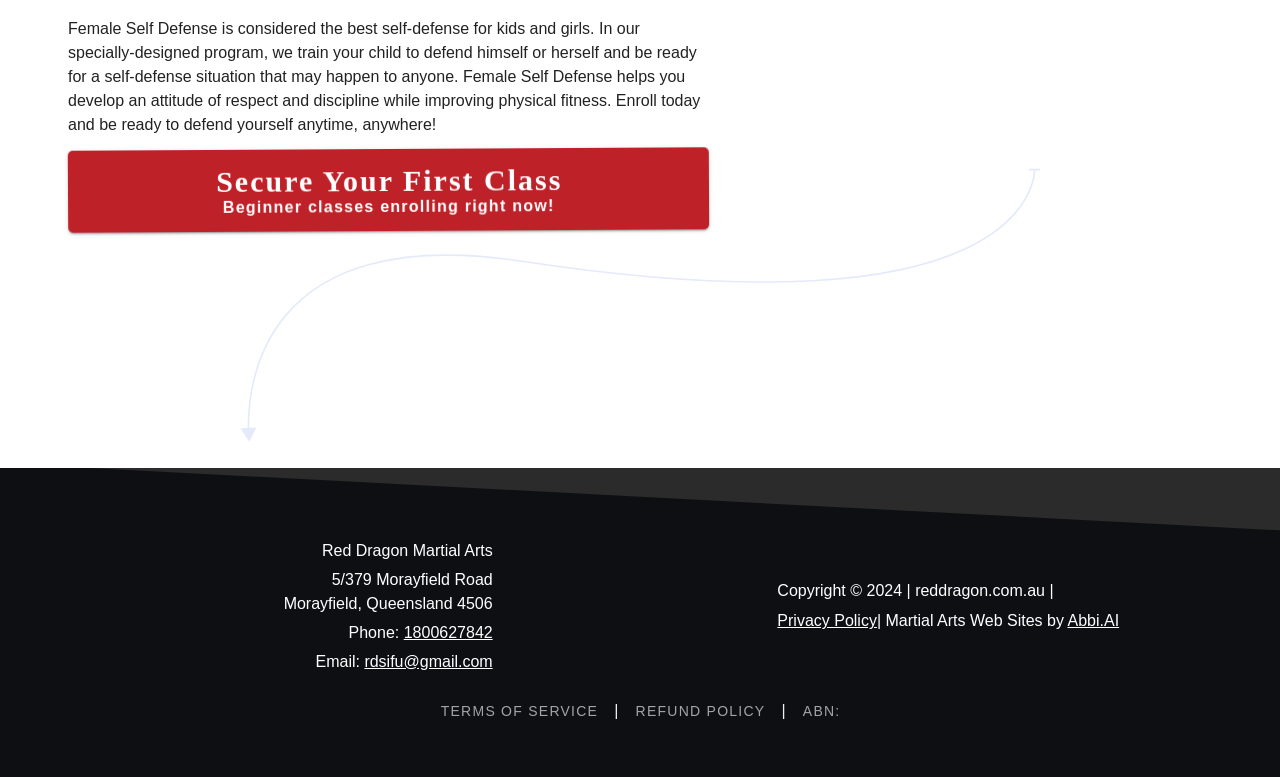Please specify the bounding box coordinates of the region to click in order to perform the following instruction: "View the privacy policy".

[0.607, 0.788, 0.685, 0.81]